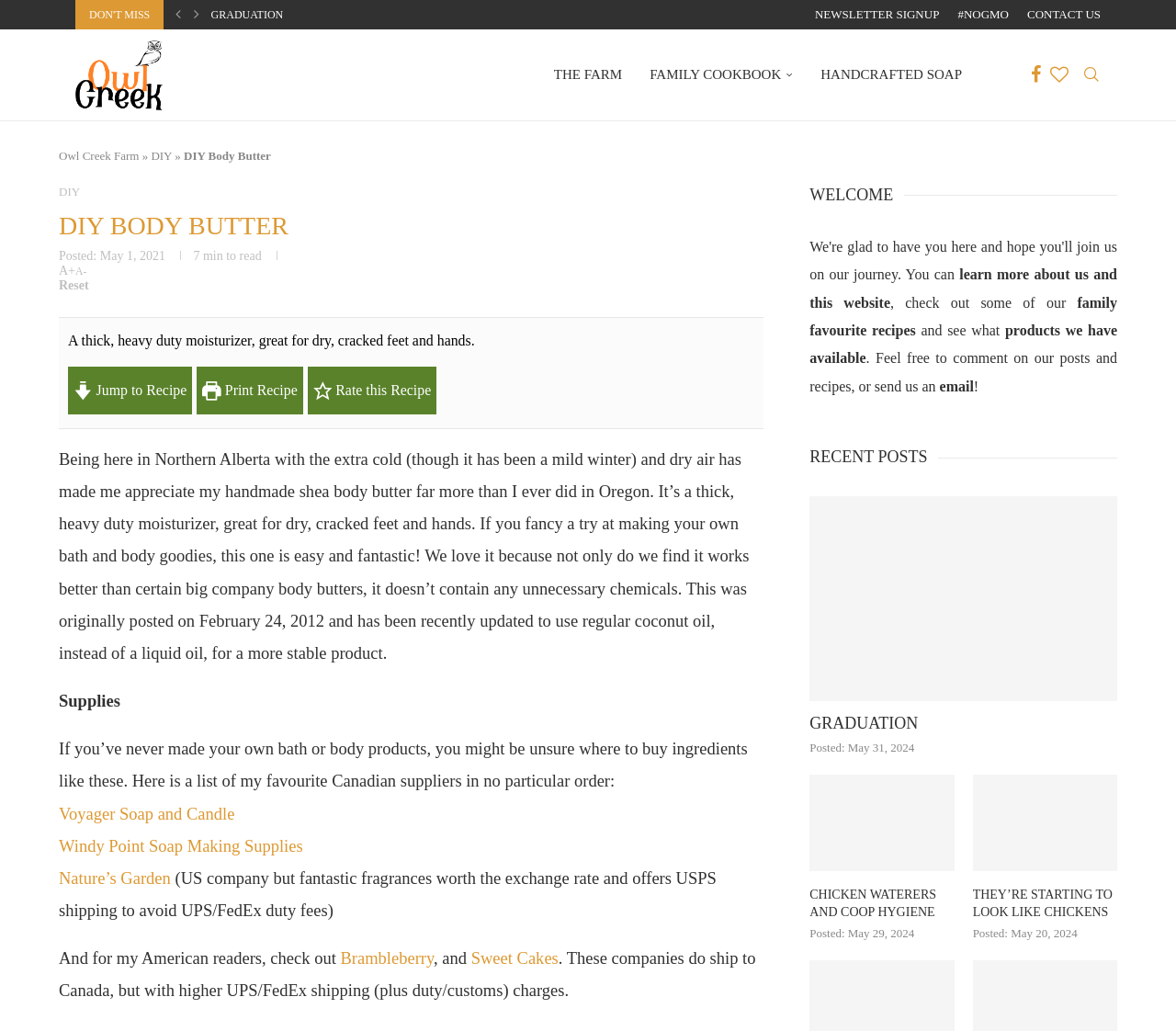What is the alternative to big company body butters?
Please provide a full and detailed response to the question.

According to the text, the handmade shea body butter is an alternative to big company body butters, as it works better and doesn't contain unnecessary chemicals.